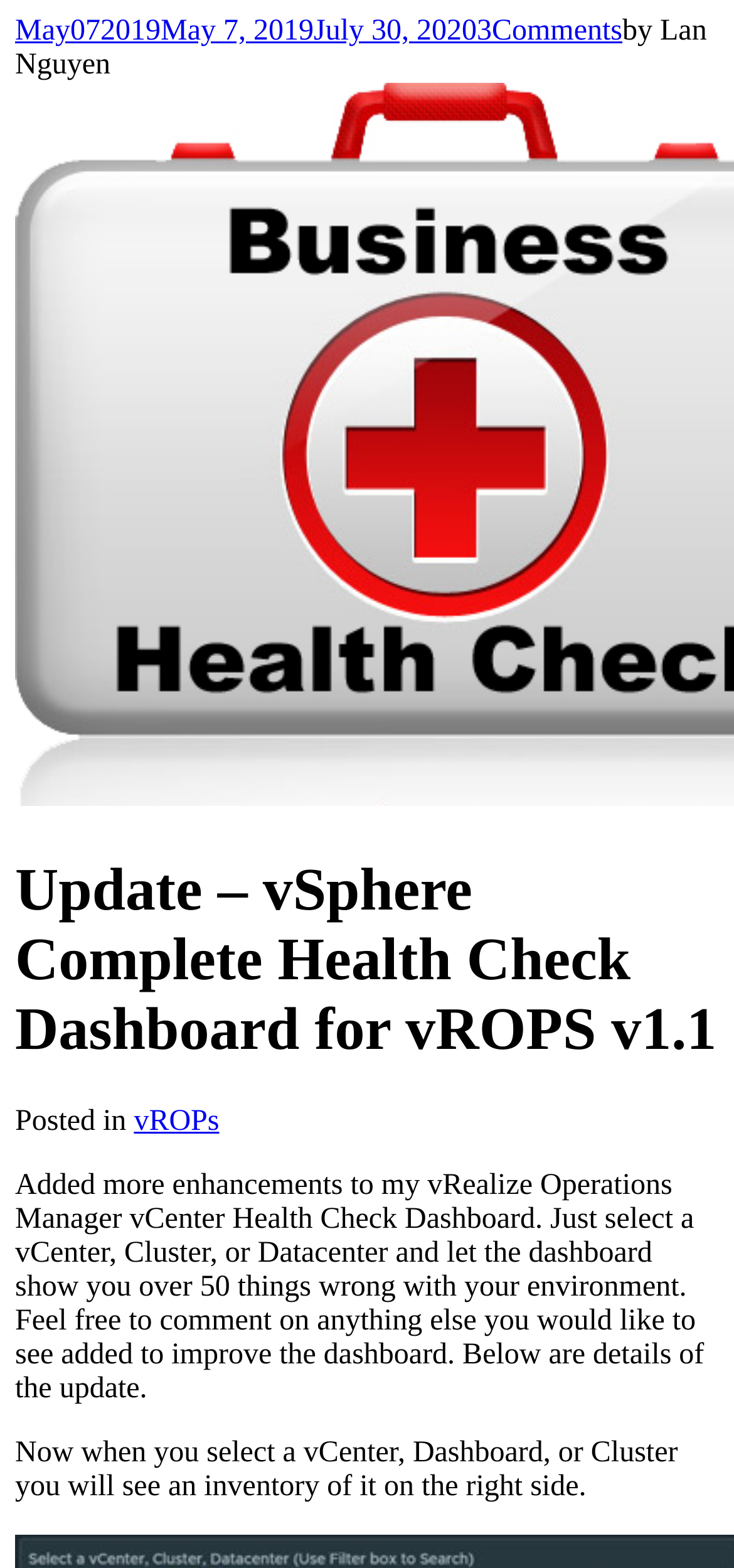Using the webpage screenshot, find the UI element described by Professional Development. Provide the bounding box coordinates in the format (top-left x, top-left y, bottom-right x, bottom-right y), ensuring all values are floating point numbers between 0 and 1.

None